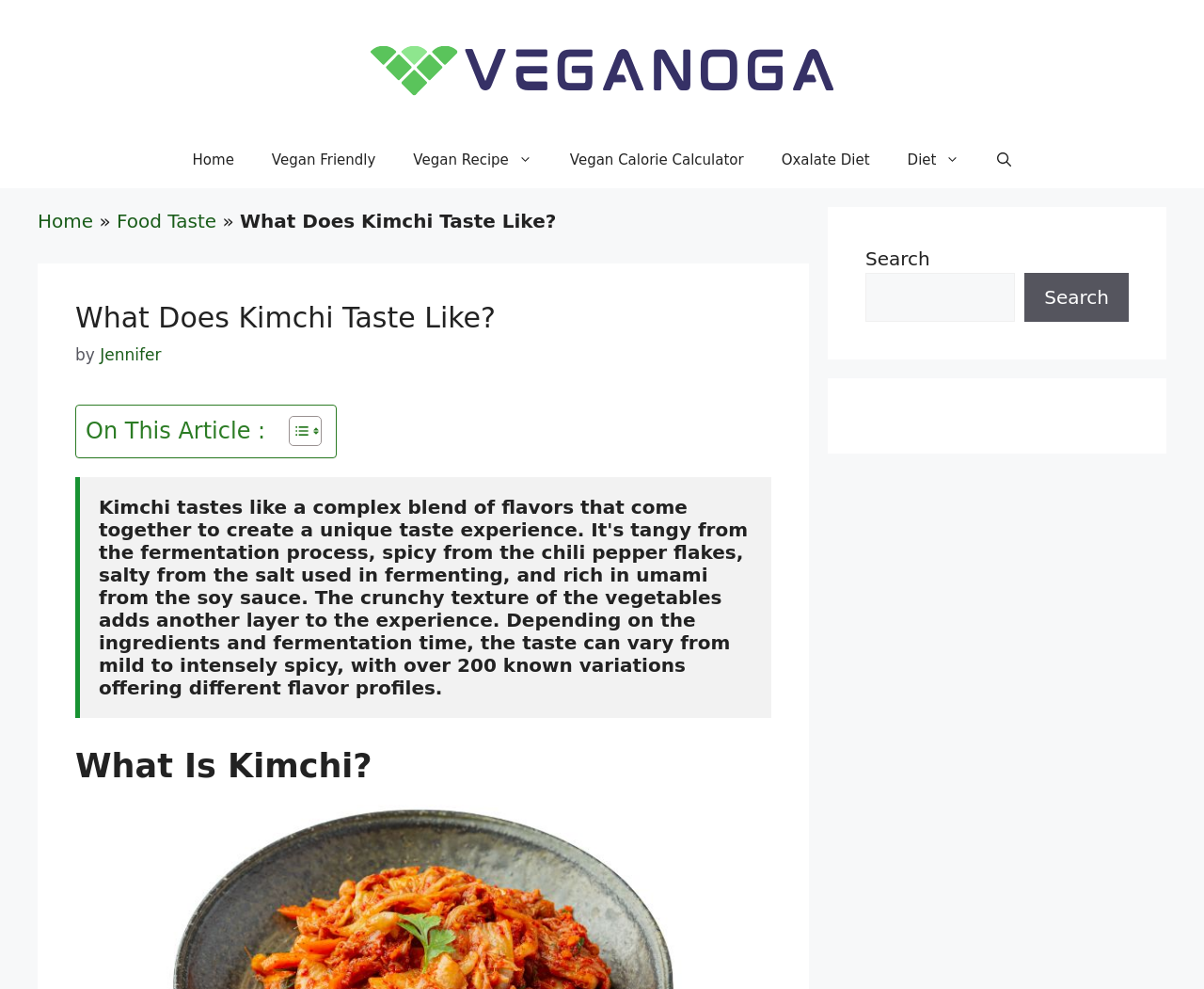Determine the bounding box coordinates of the clickable element necessary to fulfill the instruction: "Read the article about What Is Kimchi?". Provide the coordinates as four float numbers within the 0 to 1 range, i.e., [left, top, right, bottom].

[0.062, 0.754, 0.641, 0.794]